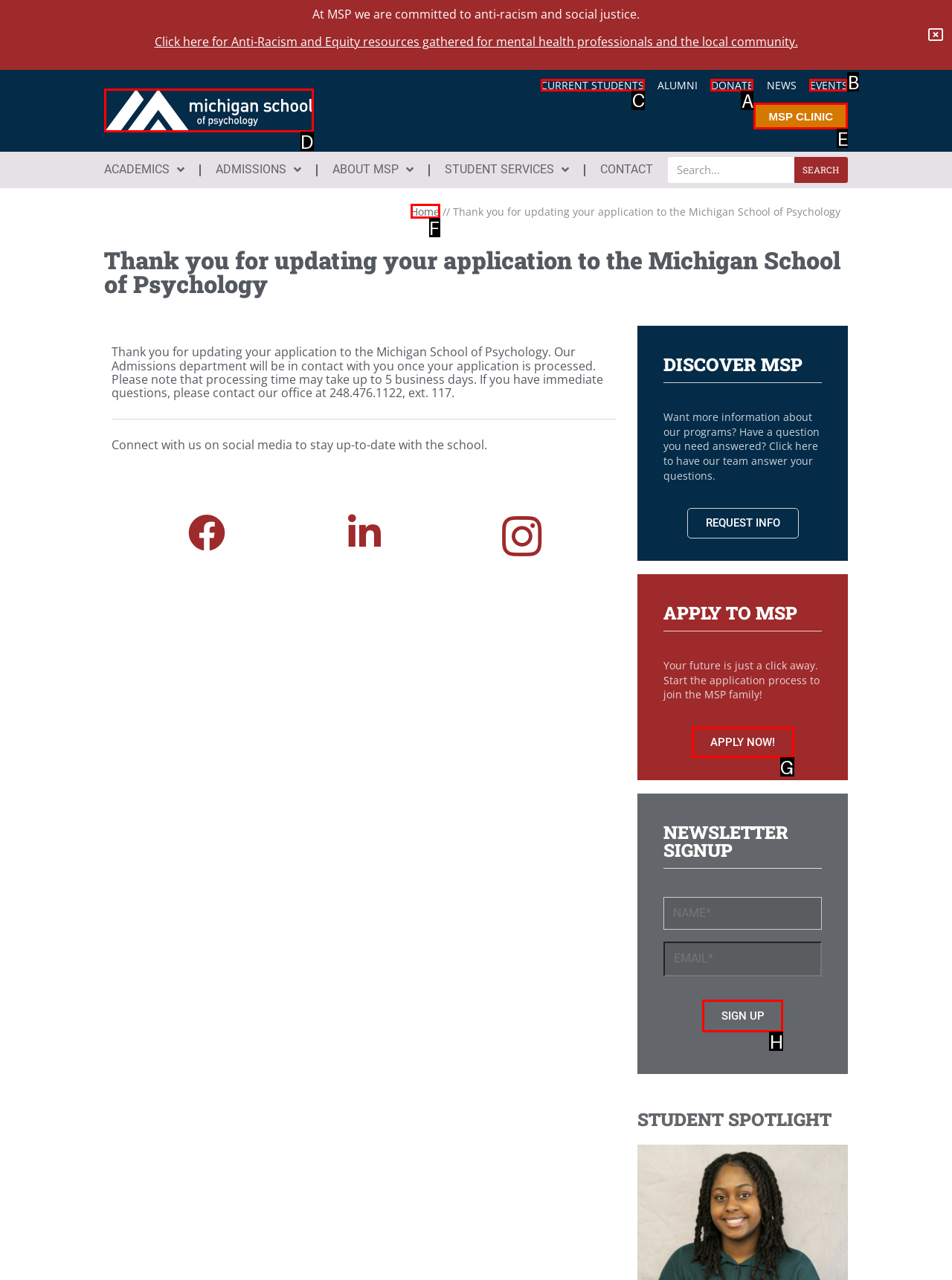Determine the letter of the element I should select to fulfill the following instruction: Click the 'CURRENT STUDENTS' link. Just provide the letter.

C